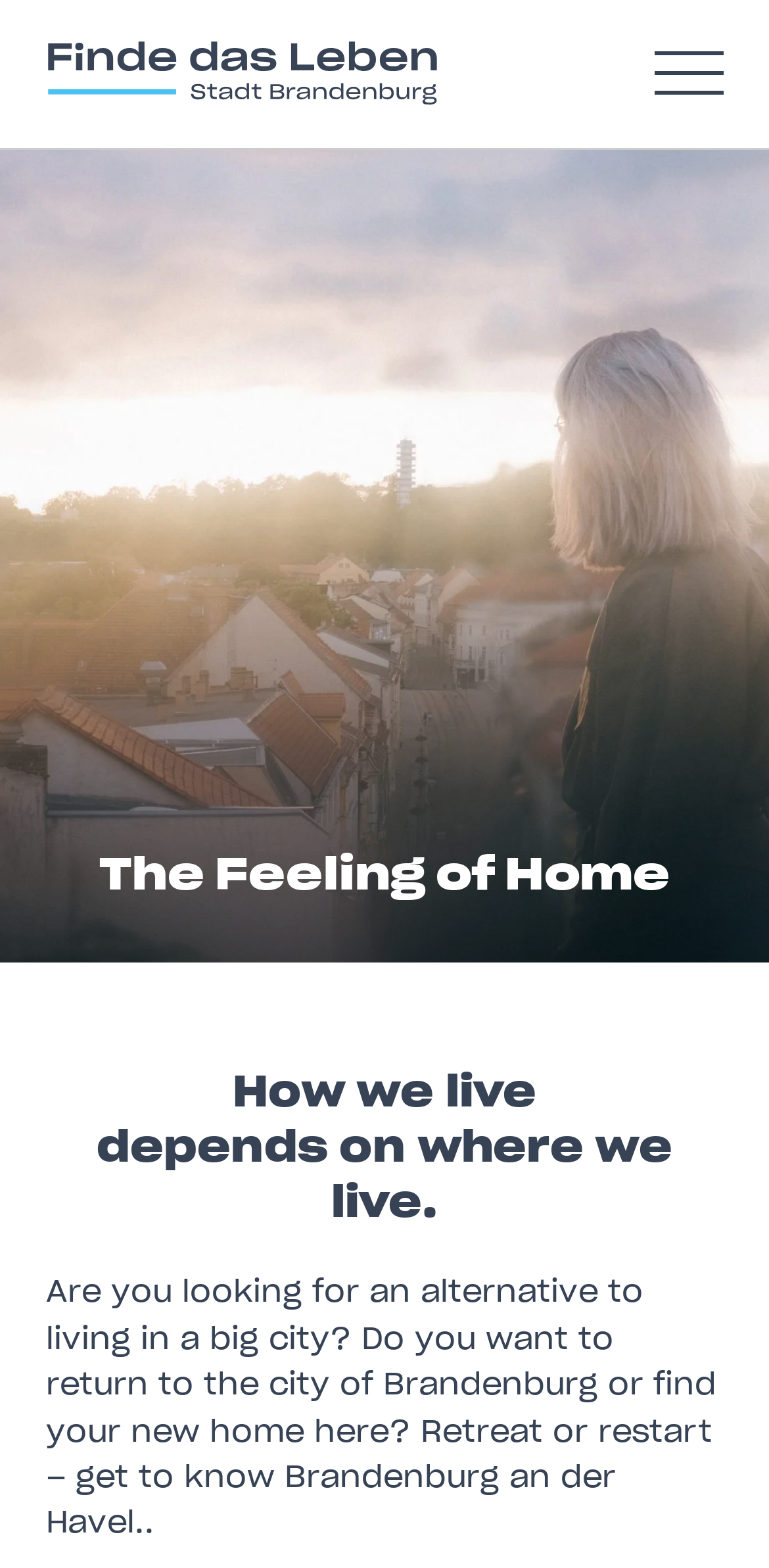Locate the bounding box coordinates of the element I should click to achieve the following instruction: "Share on Facebook".

None